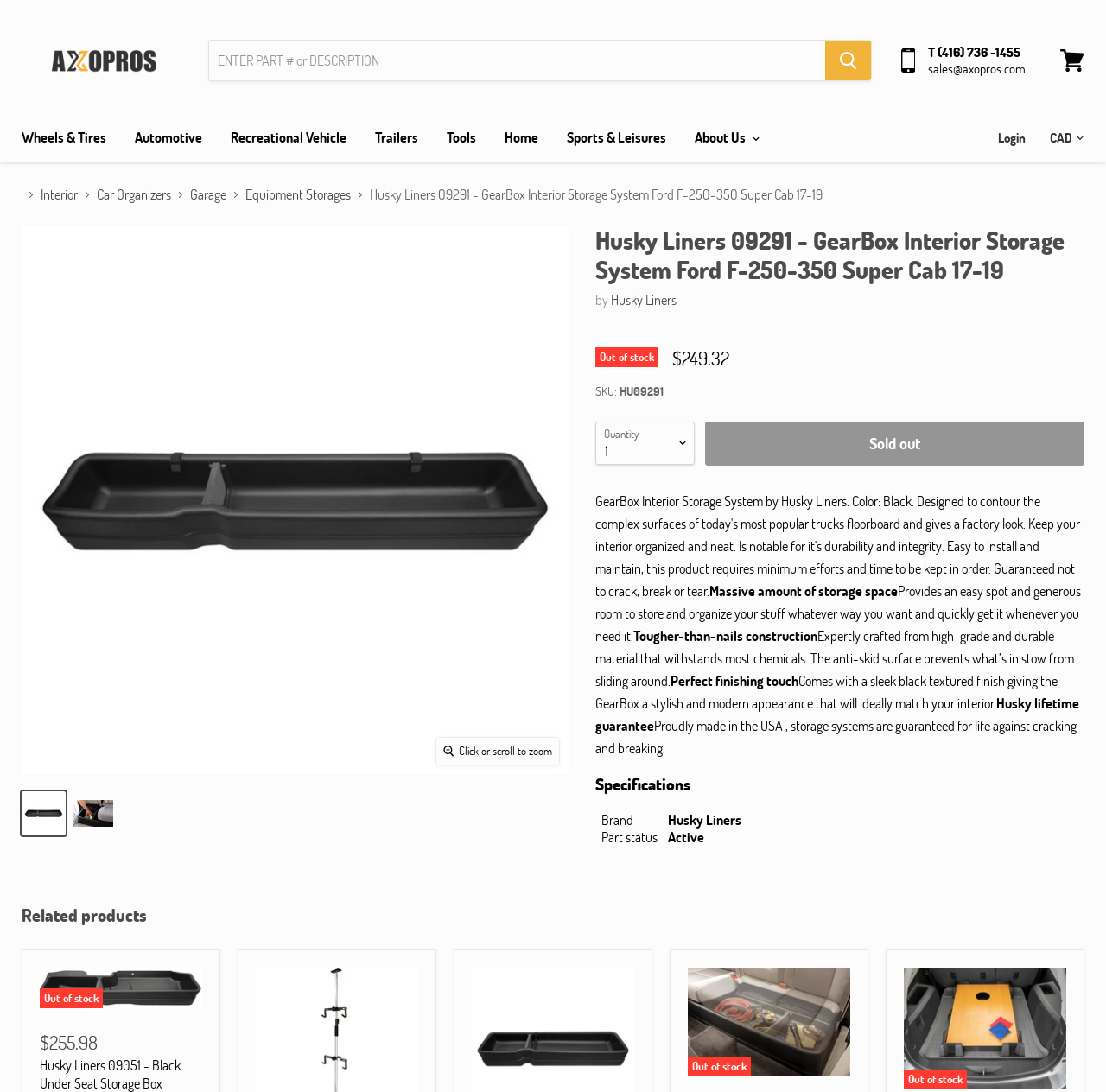Extract the main title from the webpage.

Husky Liners 09291 - GearBox Interior Storage System Ford F-250-350 Super Cab 17-19